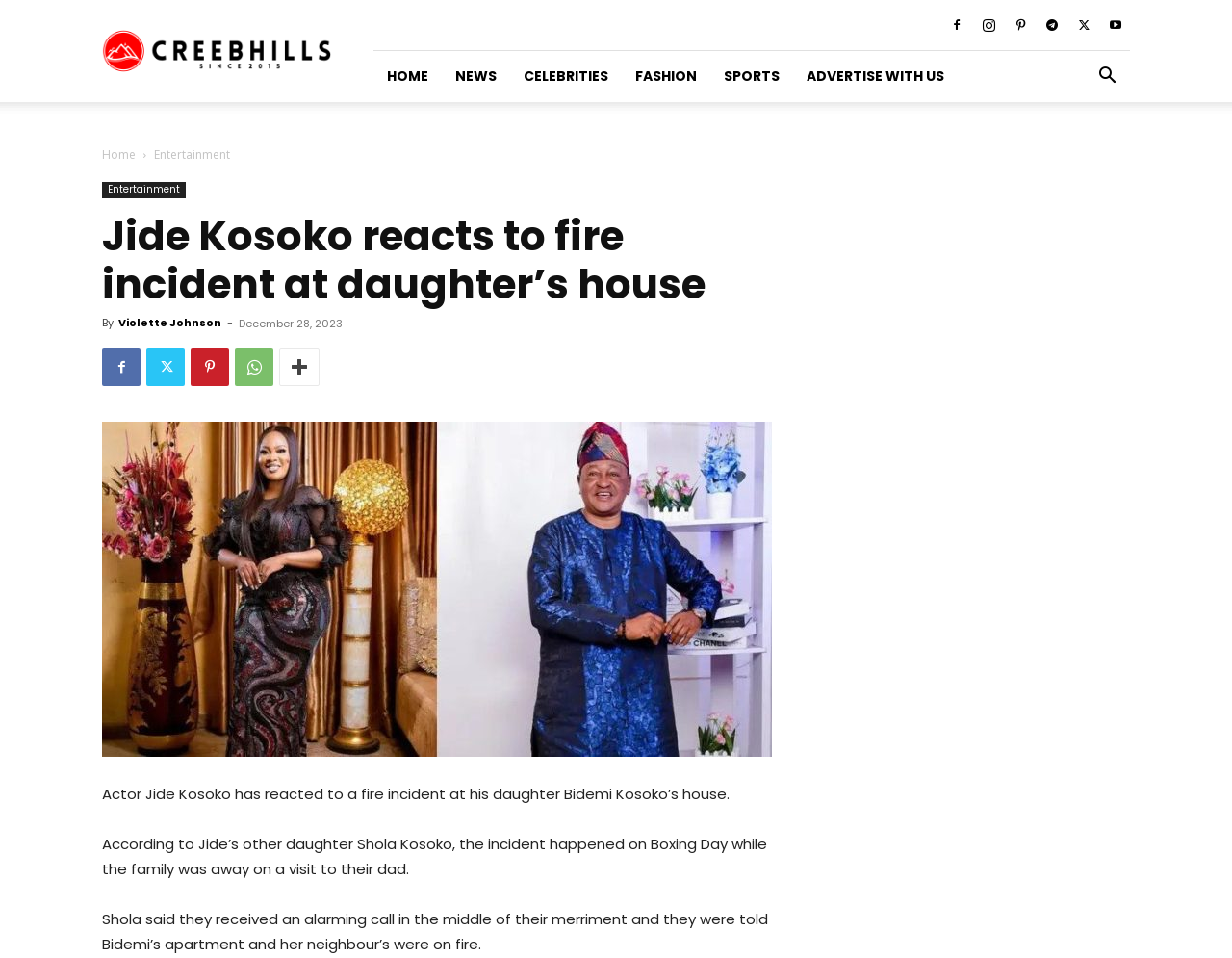Construct a comprehensive description capturing every detail on the webpage.

The webpage is about a news article discussing a fire incident at the house of Bidemi Kosoko, the daughter of actor Jide Kosoko. At the top of the page, there are several social media links, including Facebook, Twitter, and Instagram, aligned horizontally. Below these links, there is a navigation menu with options such as "HOME", "NEWS", "CELEBRITIES", "FASHION", "SPORTS", and "ADVERTISE WITH US". A search button is located at the top right corner of the page.

On the left side of the page, there is a section with a heading "Entertainment" and a subheading "Jide Kosoko reacts to fire incident at daughter’s house". Below this heading, there is an article with the same title, written by Violette Johnson and dated December 28, 2023. The article discusses the fire incident at Bidemi Kosoko's house and Jide Kosoko's reaction to it.

To the right of the article, there is a section with a related news article titled "Bidemi Kosoko hails father, Jide Kosoko on his 69th birthday", accompanied by an image. Below this section, there are three paragraphs of text summarizing the fire incident and Jide Kosoko's reaction.

At the bottom of the page, there is a complementary section with no specific content.